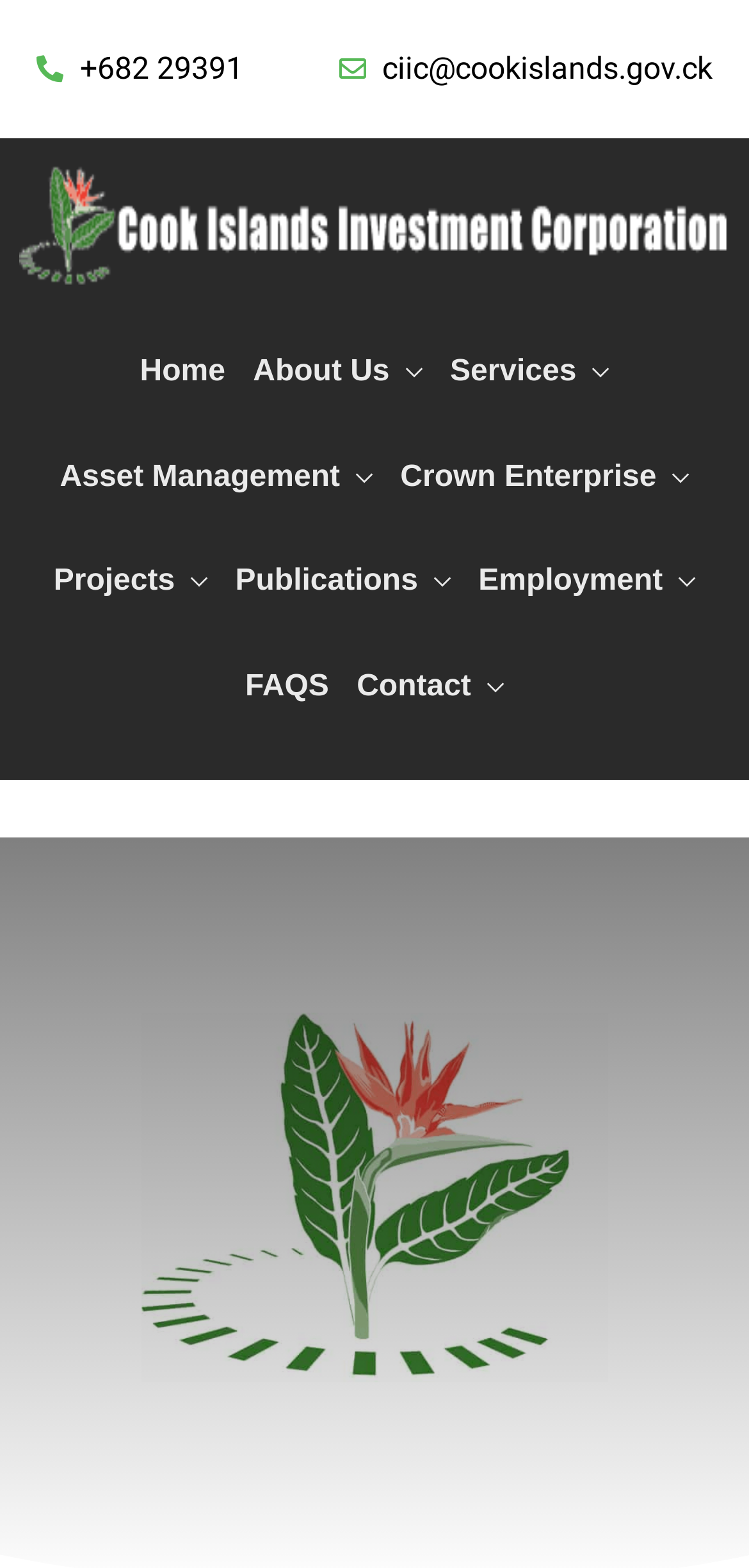Specify the bounding box coordinates of the element's region that should be clicked to achieve the following instruction: "Click the 'Home' link". The bounding box coordinates consist of four float numbers between 0 and 1, in the format [left, top, right, bottom].

[0.174, 0.22, 0.314, 0.256]